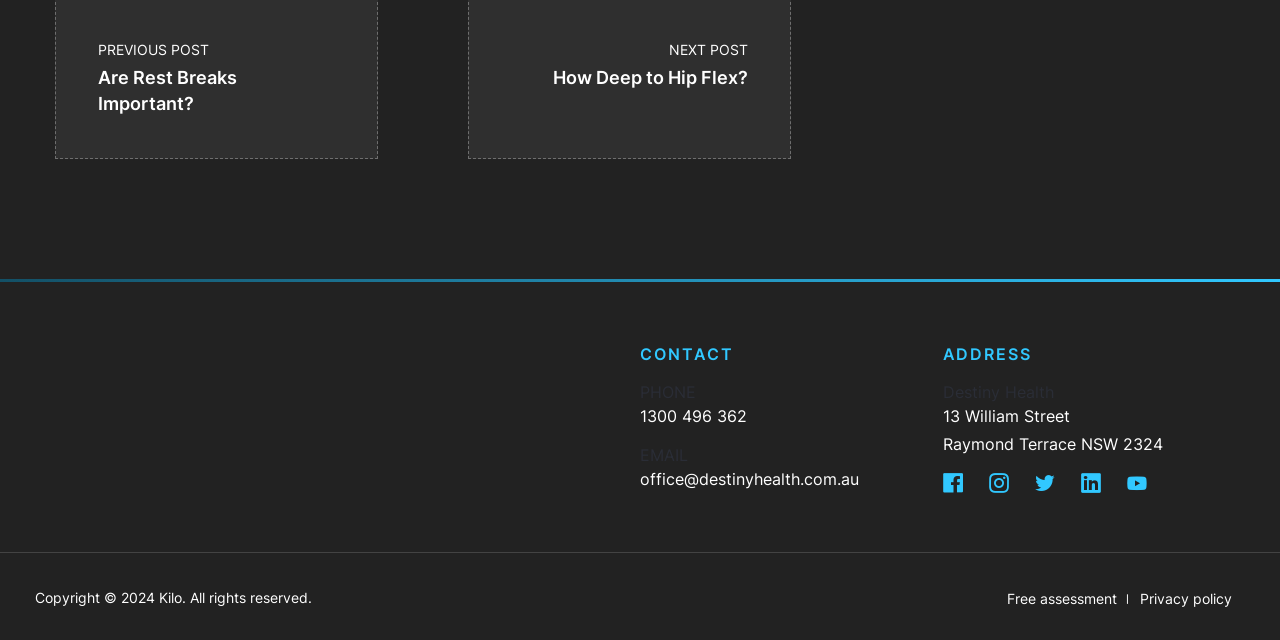Answer the following inquiry with a single word or phrase:
How many social media platforms are listed in the footer?

5